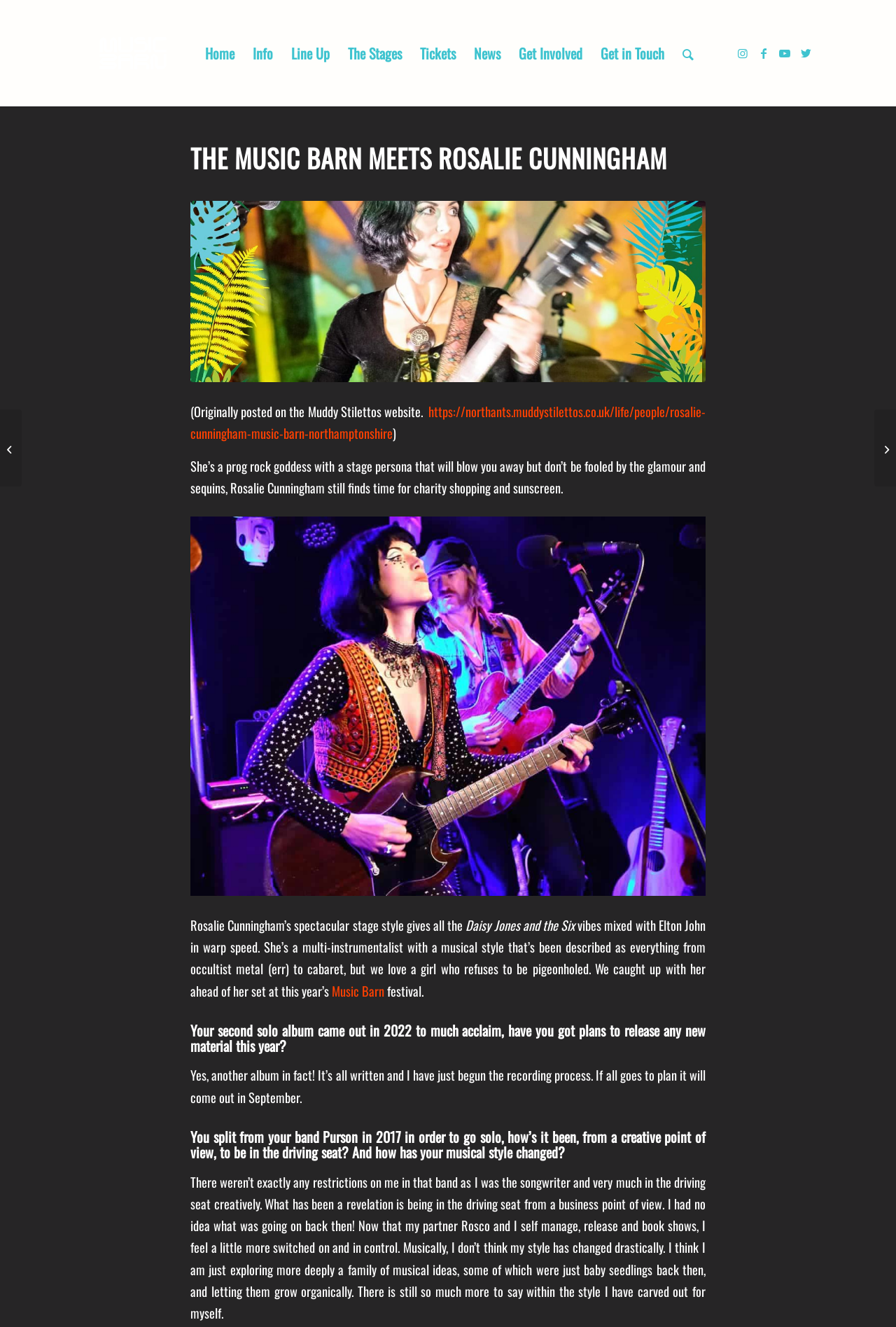Examine the image and give a thorough answer to the following question:
How many menu items are there in the top navigation?

I counted the number of menu items by looking at the top navigation menu, where I found eight menu items: Home, Info, Line Up, The Stages, Tickets, News, Get Involved, and Get in Touch.